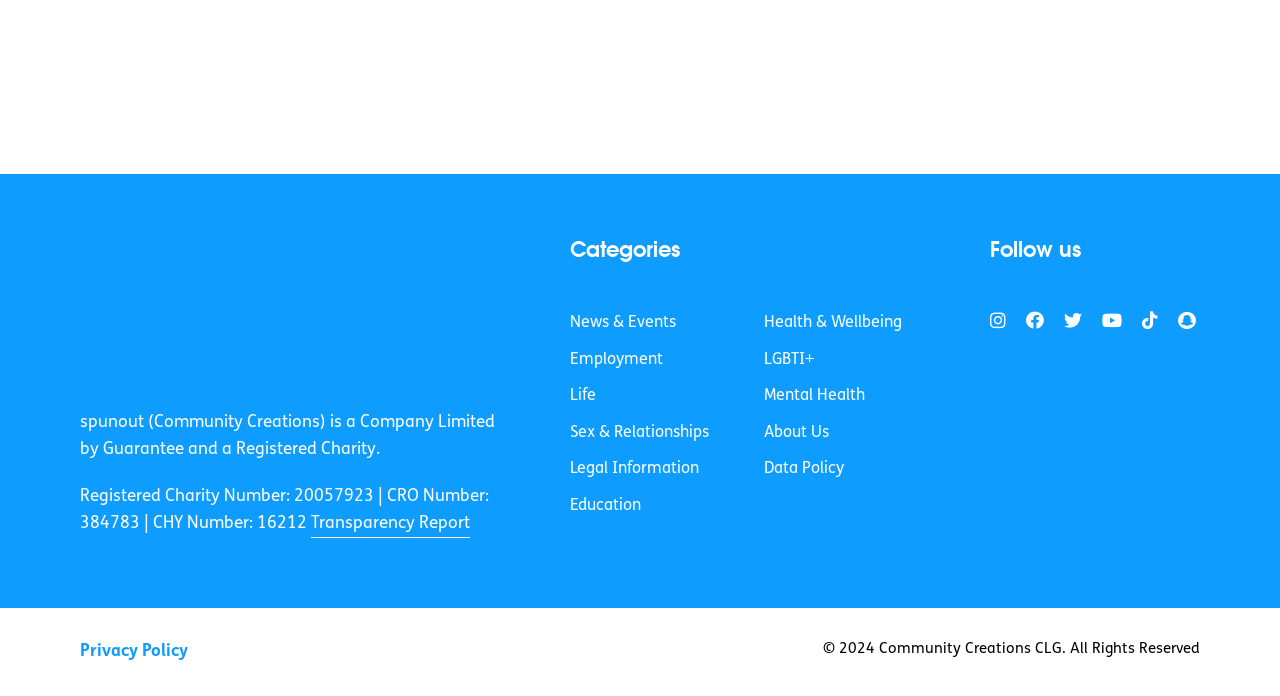Please identify the bounding box coordinates of the element's region that should be clicked to execute the following instruction: "Follow us on Facebook". The bounding box coordinates must be four float numbers between 0 and 1, i.e., [left, top, right, bottom].

[0.773, 0.447, 0.786, 0.477]